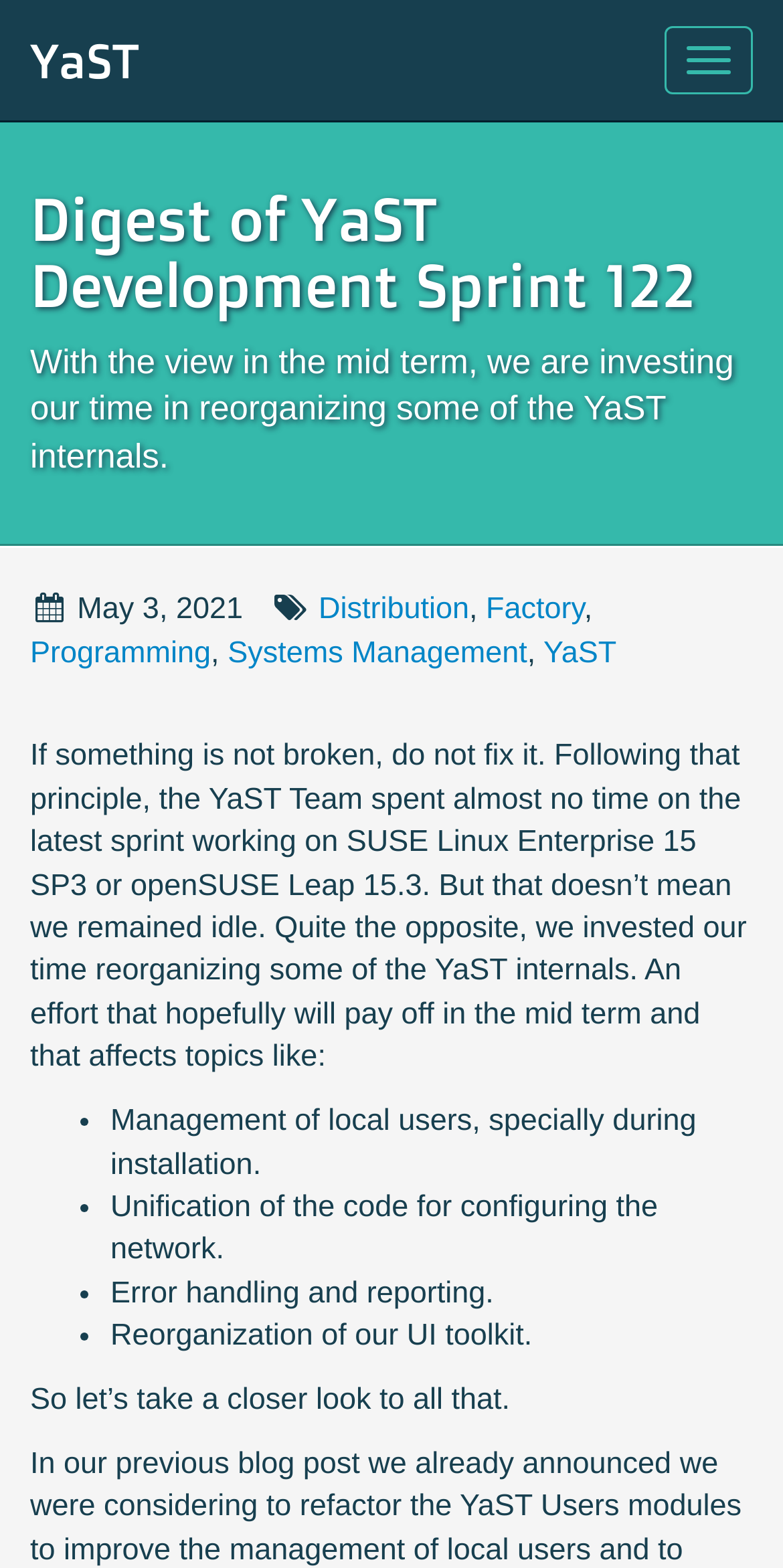Please find and generate the text of the main heading on the webpage.

Digest of YaST Development Sprint 122